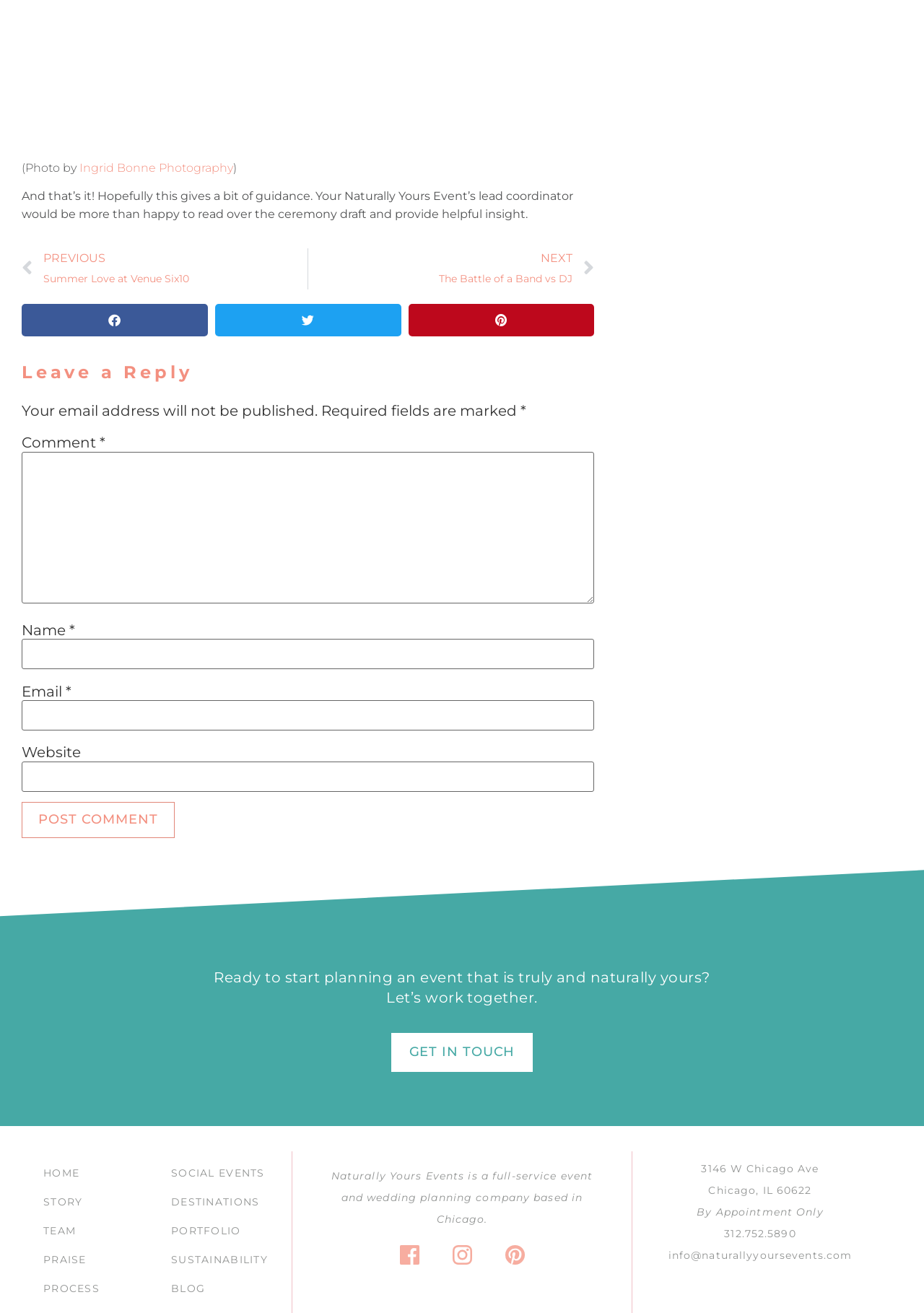Given the content of the image, can you provide a detailed answer to the question?
What is the name of the event planning company?

I inferred this answer by looking at the text 'Naturally Yours Events is a full-service event and wedding planning company based in Chicago.' which is located at the bottom of the webpage.